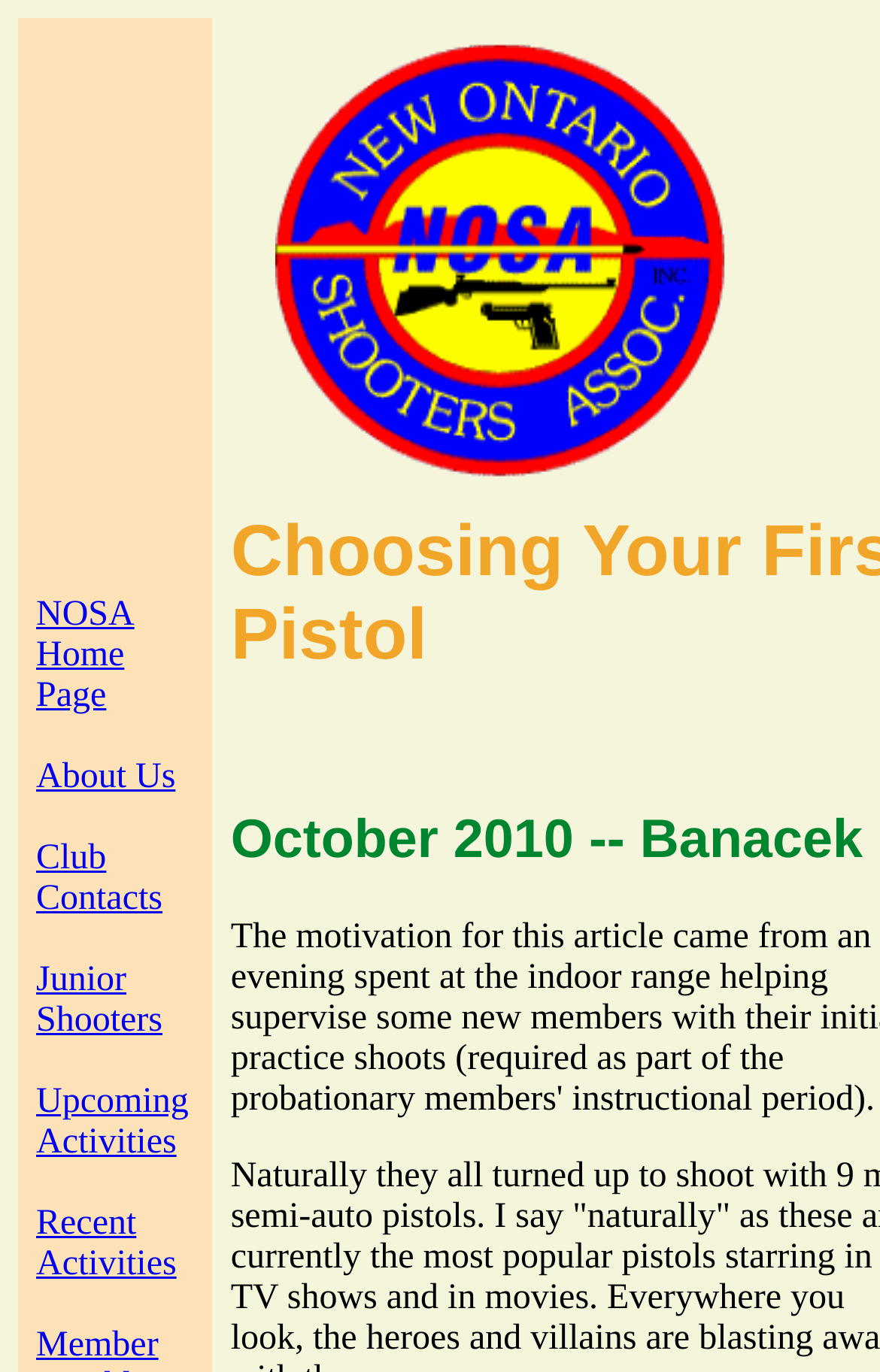Please provide the bounding box coordinates in the format (top-left x, top-left y, bottom-right x, bottom-right y). Remember, all values are floating point numbers between 0 and 1. What is the bounding box coordinate of the region described as: NOSA Home Page

[0.041, 0.434, 0.153, 0.521]